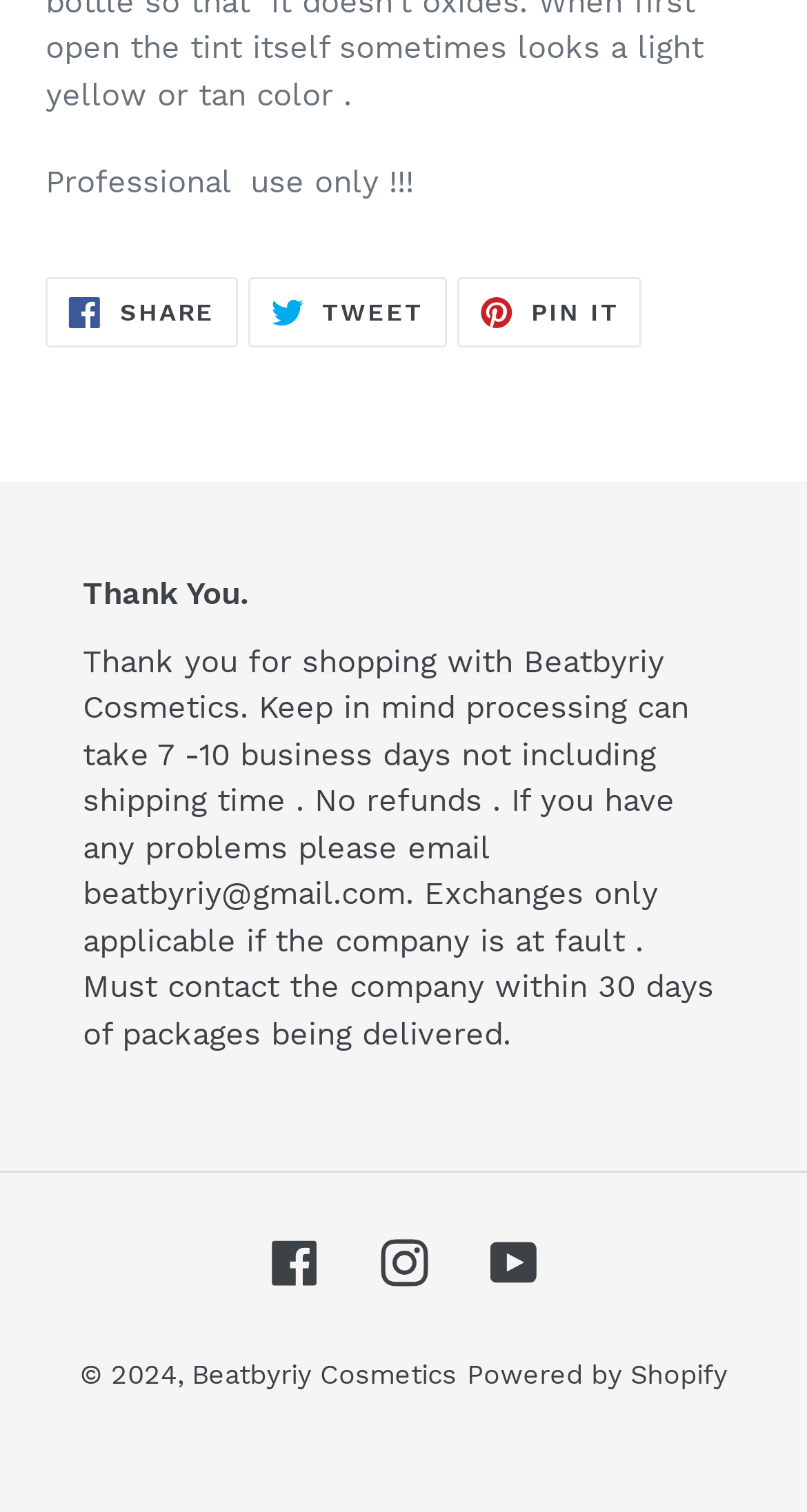Determine the bounding box coordinates for the clickable element required to fulfill the instruction: "Share on Facebook". Provide the coordinates as four float numbers between 0 and 1, i.e., [left, top, right, bottom].

[0.056, 0.183, 0.294, 0.23]